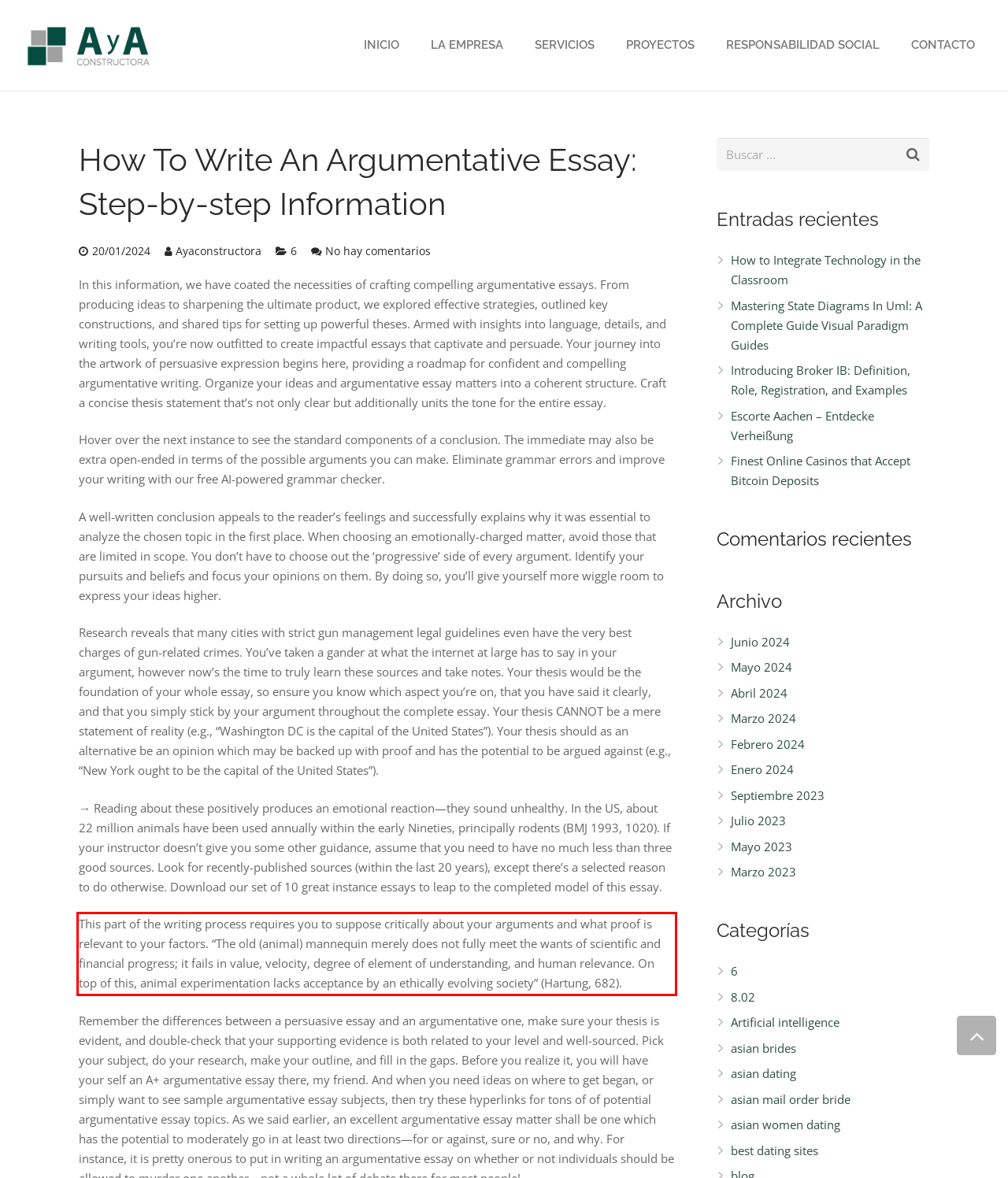You are provided with a screenshot of a webpage that includes a UI element enclosed in a red rectangle. Extract the text content inside this red rectangle.

This part of the writing process requires you to suppose critically about your arguments and what proof is relevant to your factors. “The old (animal) mannequin merely does not fully meet the wants of scientific and financial progress; it fails in value, velocity, degree of element of understanding, and human relevance. On top of this, animal experimentation lacks acceptance by an ethically evolving society” (Hartung, 682).